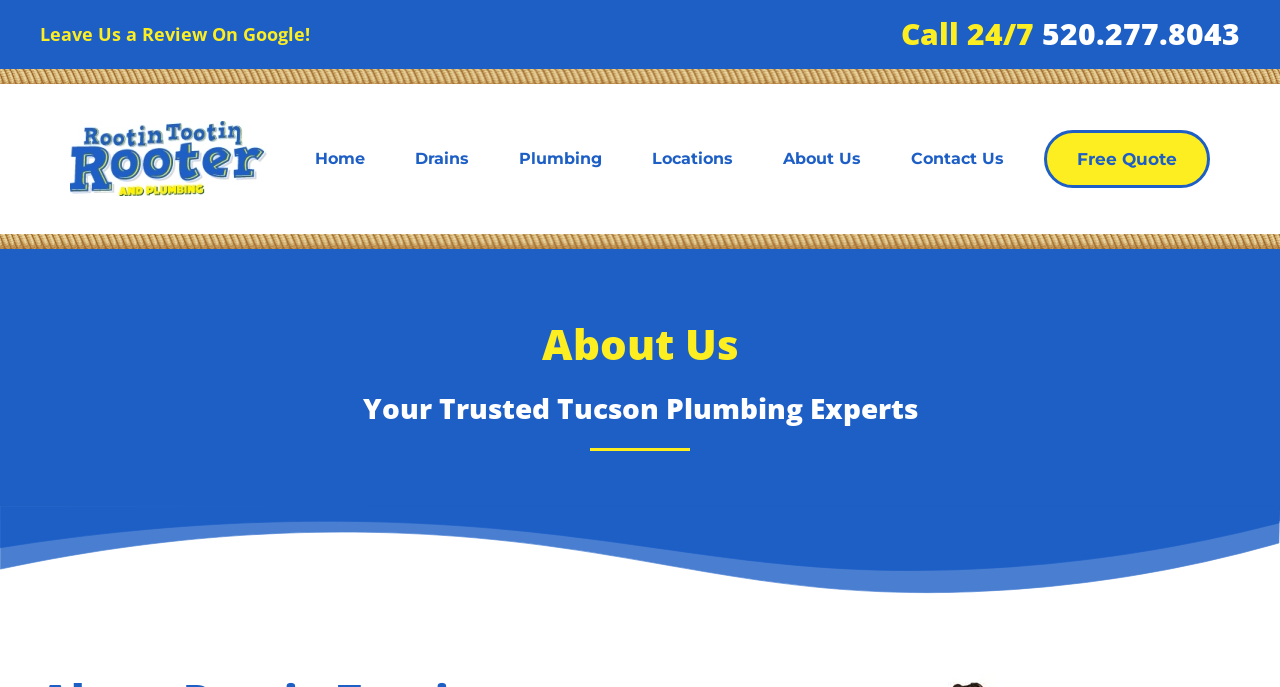What type of services does Rootin Tootin Rooter and Plumbing offer?
Based on the content of the image, thoroughly explain and answer the question.

I found the services offered by looking at the navigation menu at the top of the webpage, which includes buttons for 'Drains', 'Plumbing', and 'Locations'.